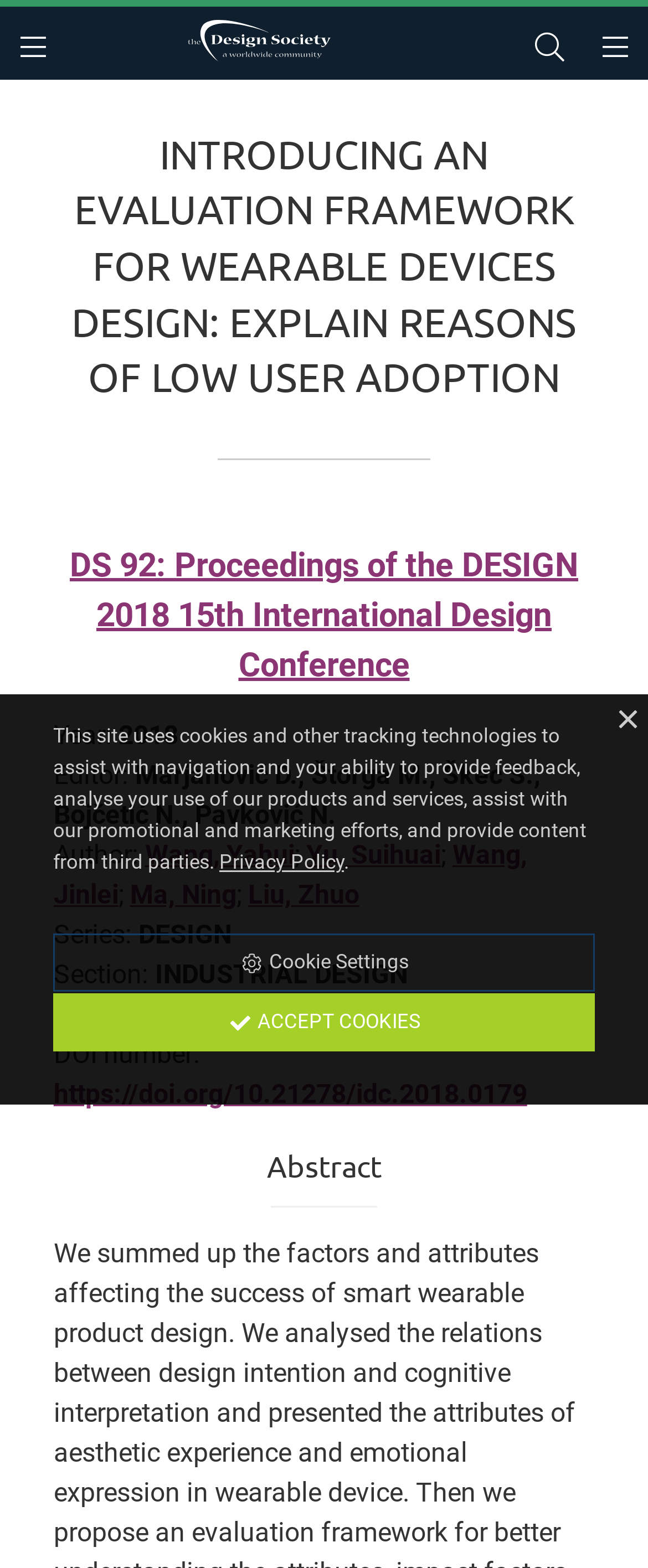Show the bounding box coordinates of the region that should be clicked to follow the instruction: "Access the DOI link of the paper."

[0.083, 0.687, 0.813, 0.707]